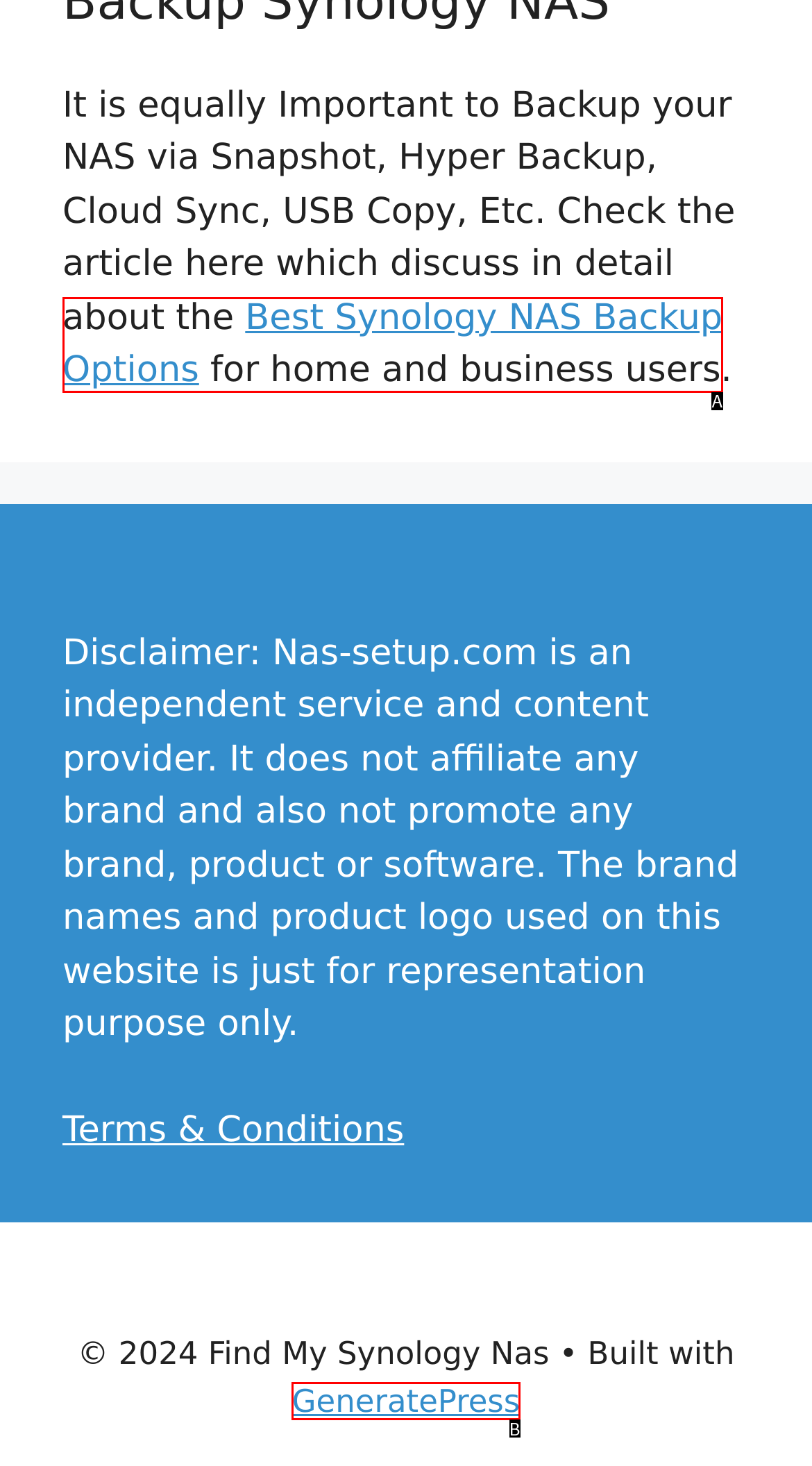Select the correct option based on the description: GeneratePress
Answer directly with the option’s letter.

B